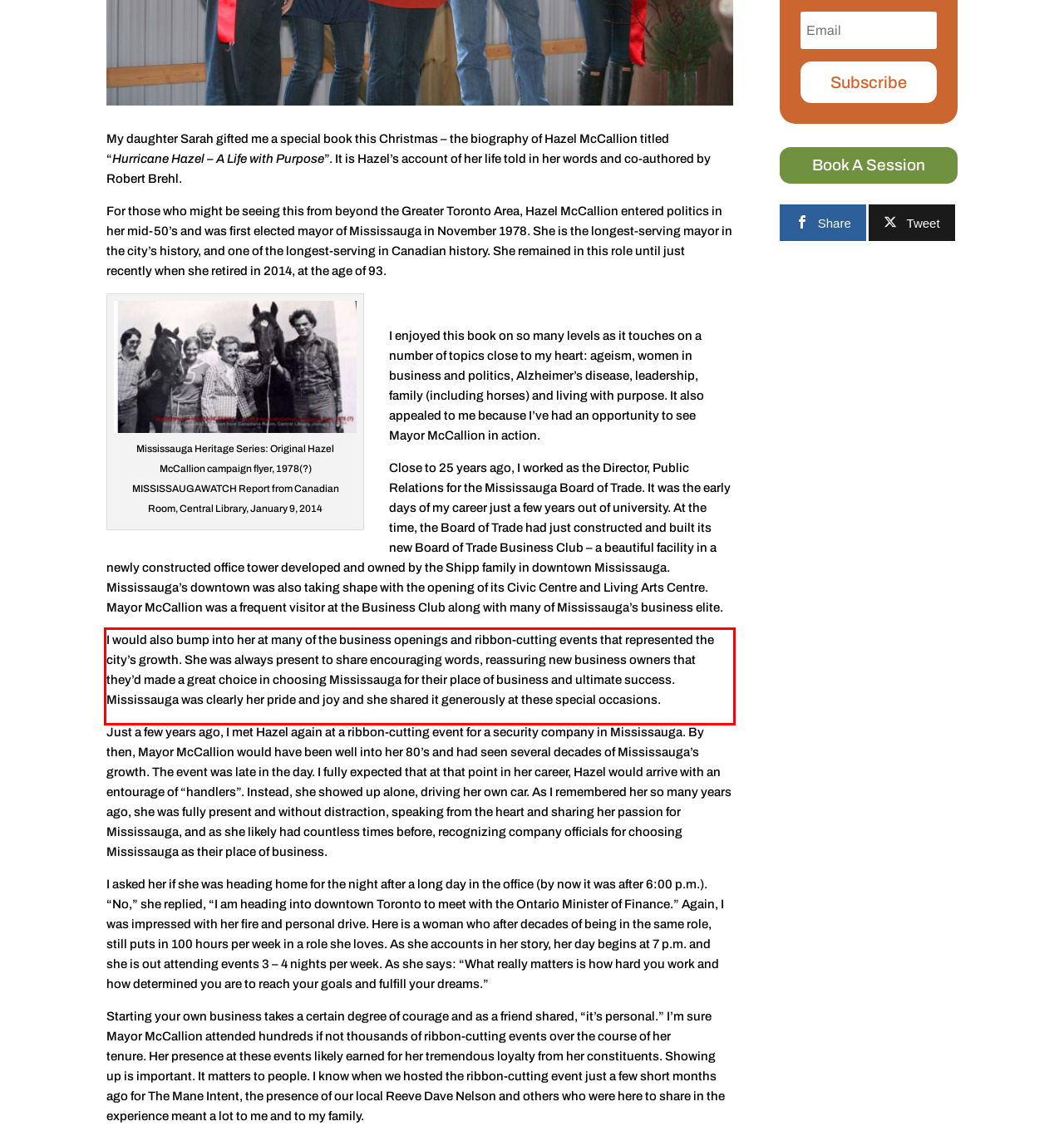Look at the provided screenshot of the webpage and perform OCR on the text within the red bounding box.

I would also bump into her at many of the business openings and ribbon-cutting events that represented the city’s growth. She was always present to share encouraging words, reassuring new business owners that they’d made a great choice in choosing Mississauga for their place of business and ultimate success. Mississauga was clearly her pride and joy and she shared it generously at these special occasions.